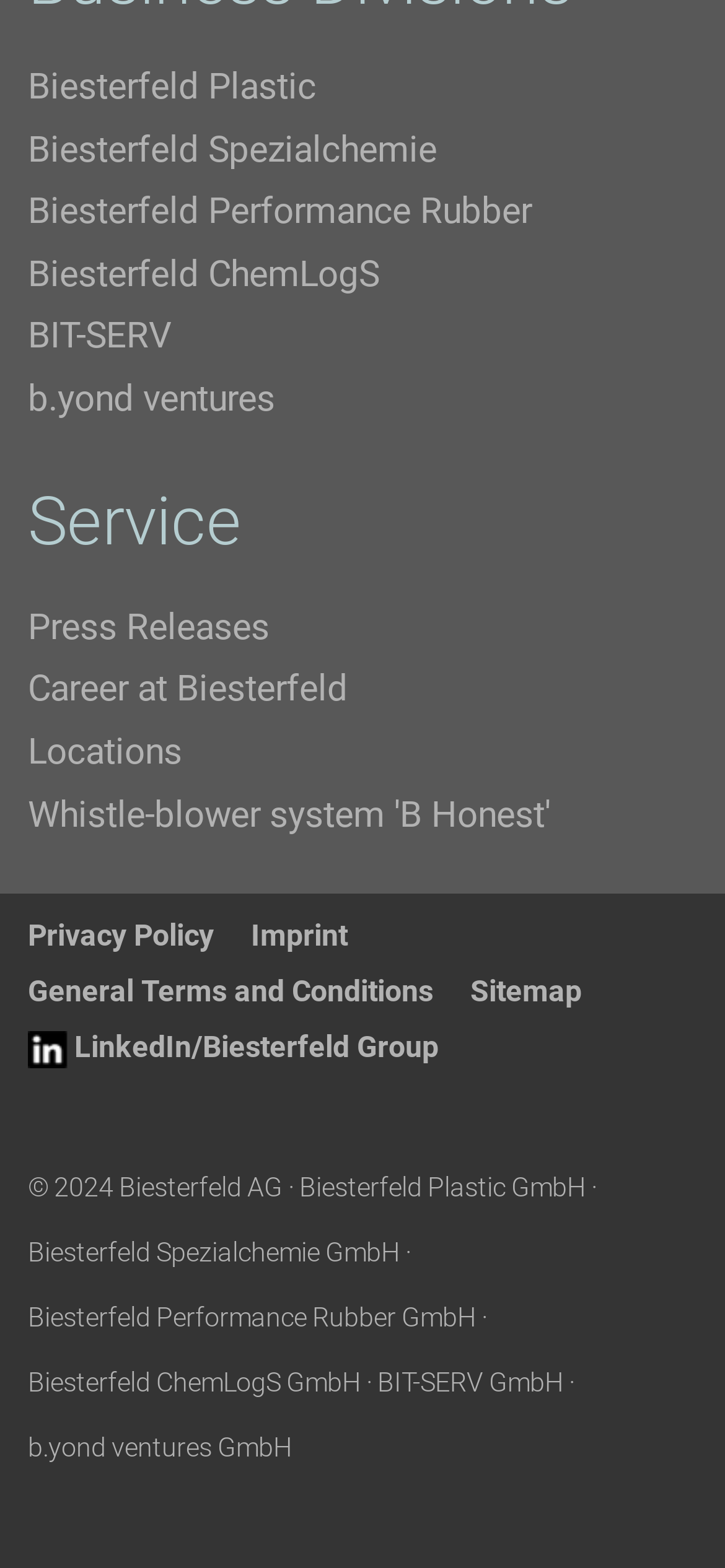Identify the bounding box coordinates for the element you need to click to achieve the following task: "Explore Career at Biesterfeld". Provide the bounding box coordinates as four float numbers between 0 and 1, in the form [left, top, right, bottom].

[0.038, 0.426, 0.479, 0.453]